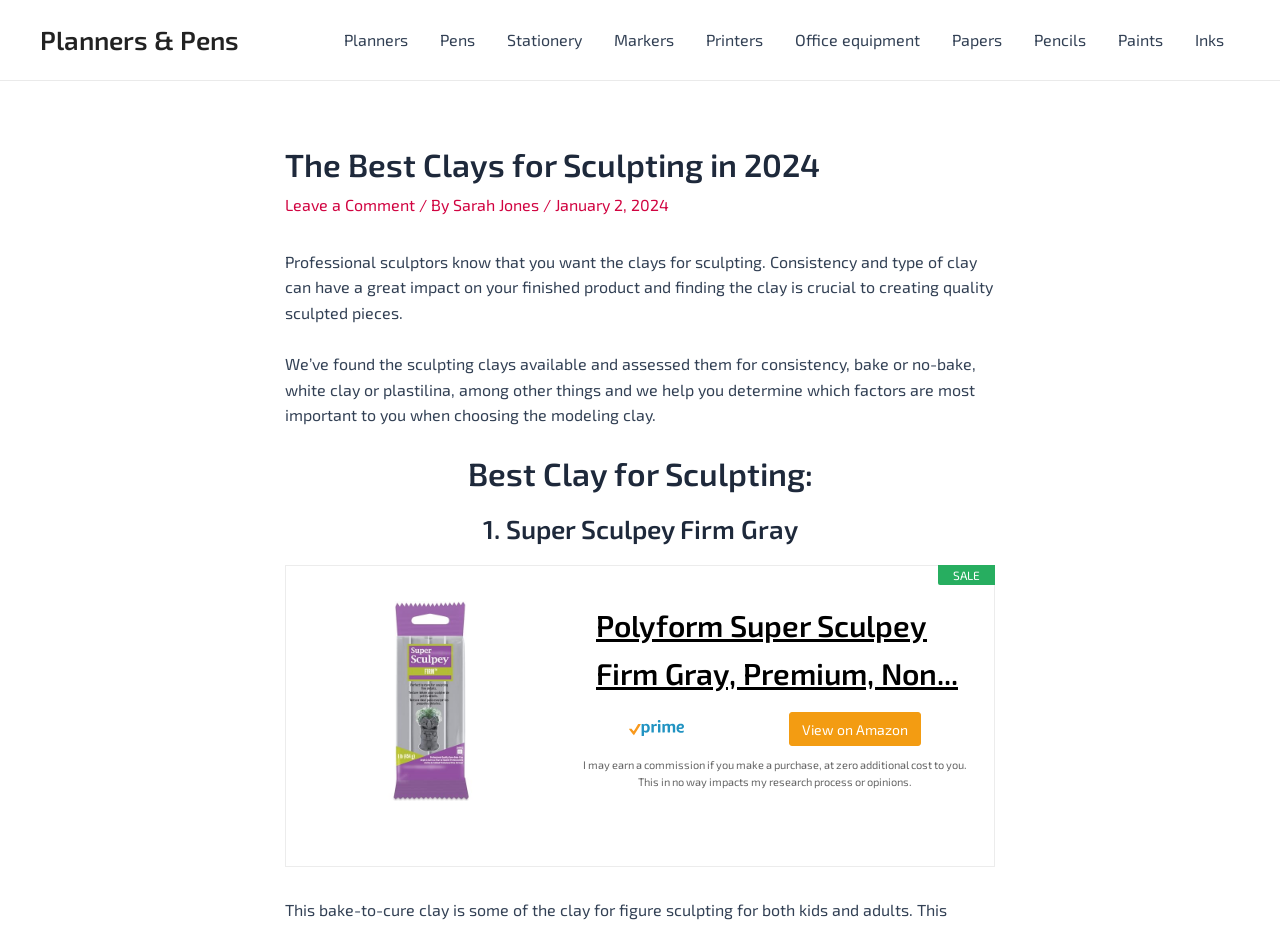Please reply to the following question with a single word or a short phrase:
Who is the author of the article?

Sarah Jones